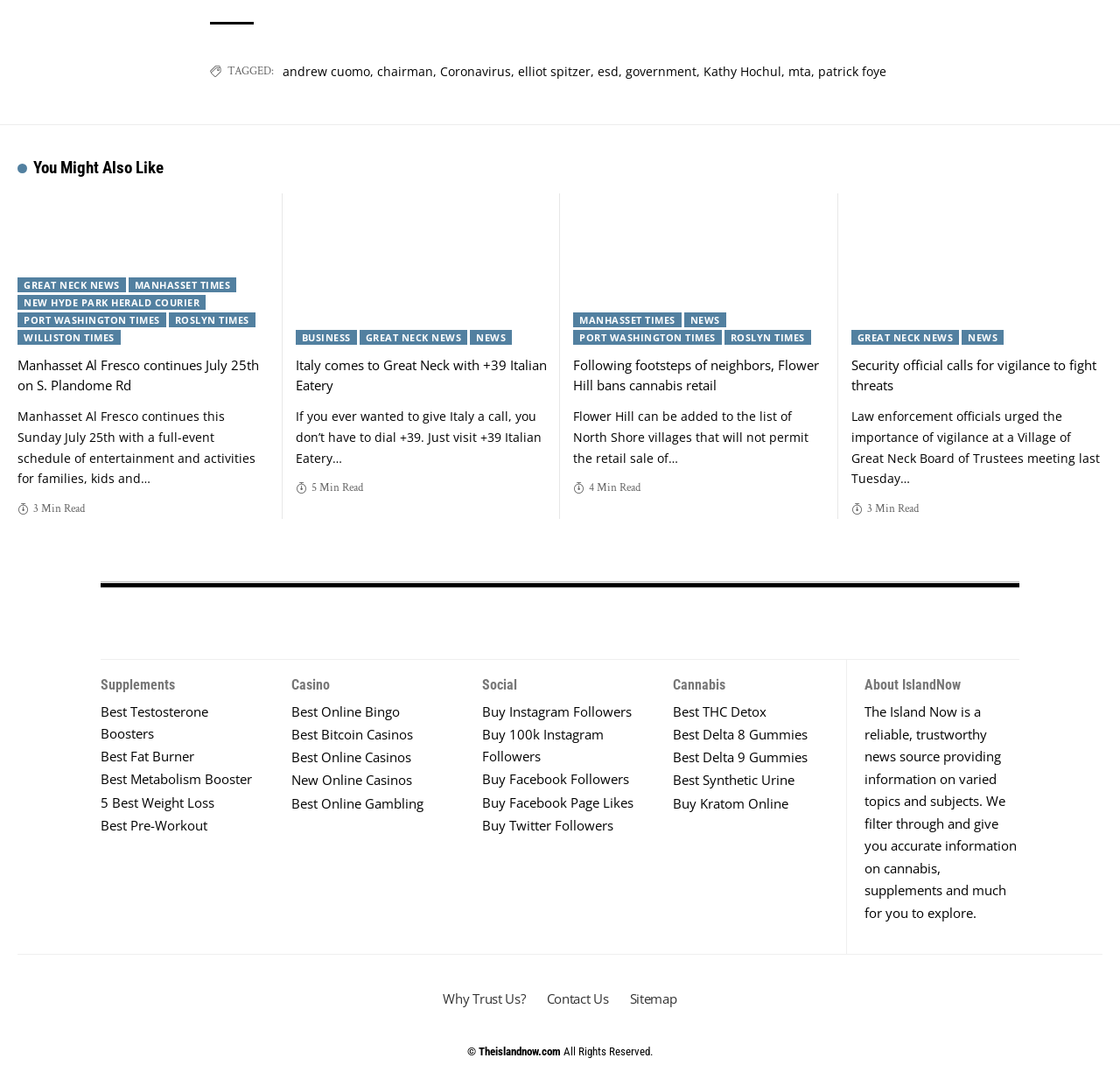What is the category of the news article 'Following footsteps of neighbors, Flower Hill bans cannabis retail'?
Using the visual information, respond with a single word or phrase.

NEWS